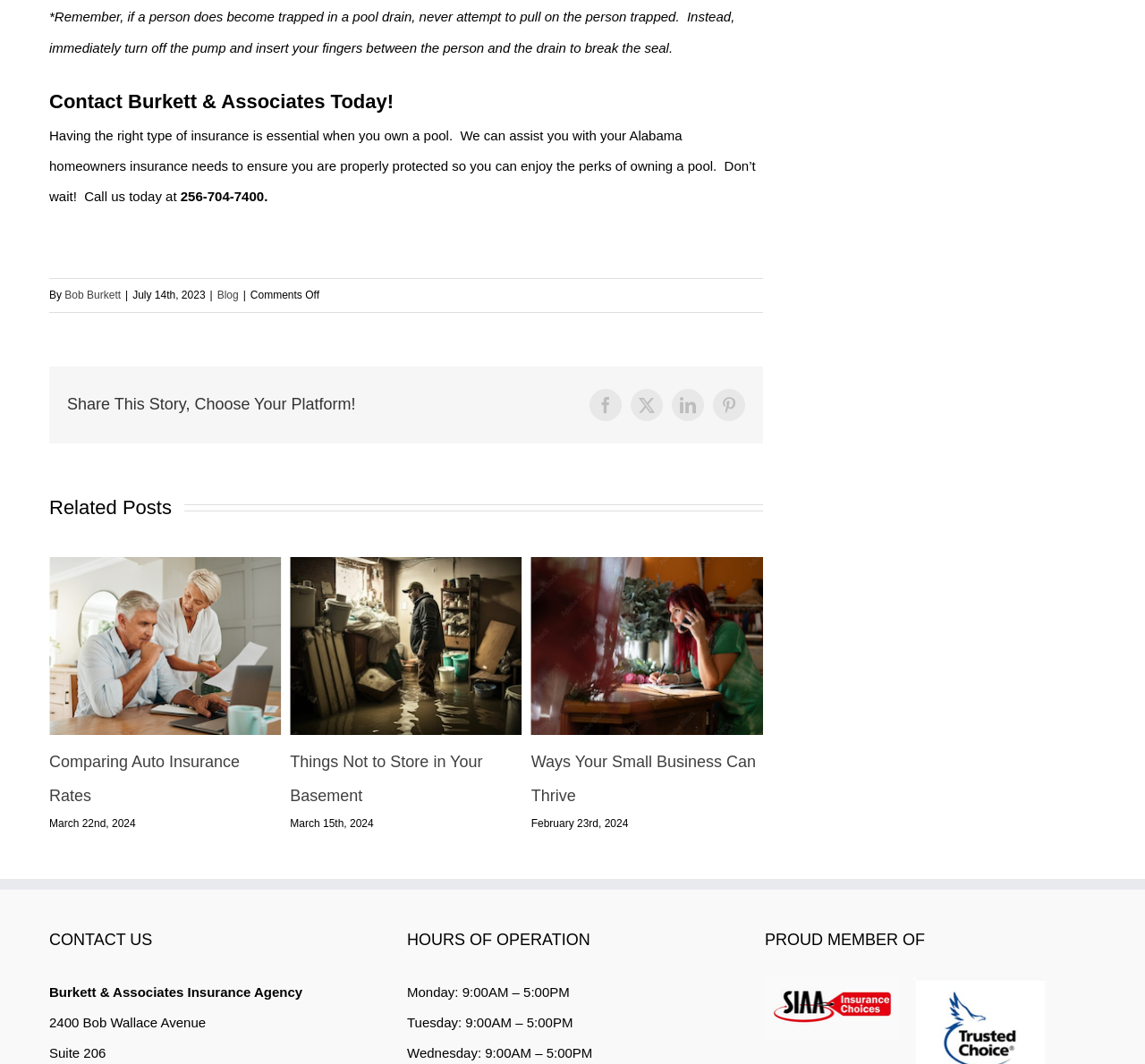Please identify the bounding box coordinates of the clickable element to fulfill the following instruction: "Contact Burkett & Associates Today". The coordinates should be four float numbers between 0 and 1, i.e., [left, top, right, bottom].

[0.043, 0.078, 0.666, 0.113]